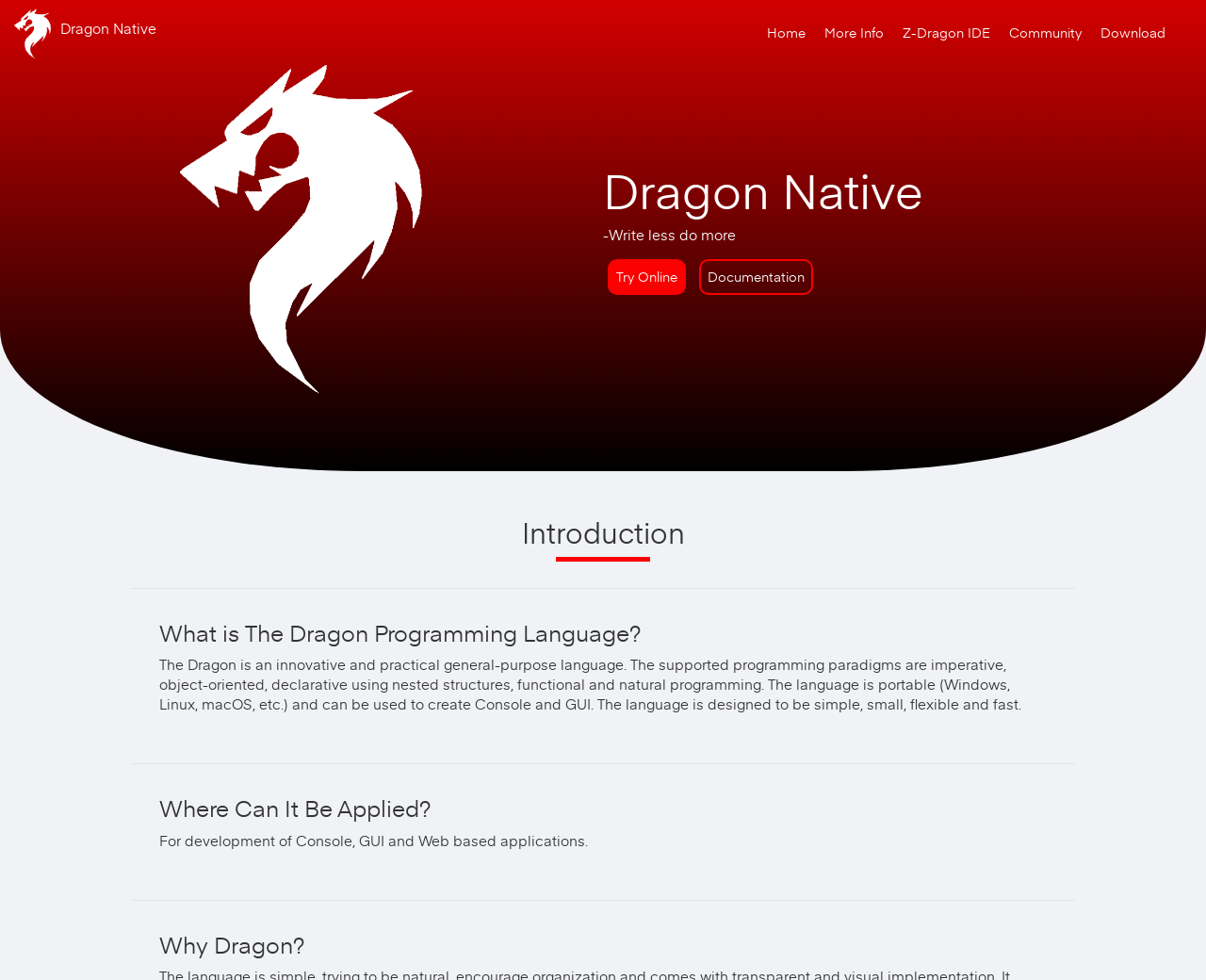Find the bounding box of the element with the following description: "Z-Dragon IDE". The coordinates must be four float numbers between 0 and 1, formatted as [left, top, right, bottom].

[0.748, 0.024, 0.821, 0.043]